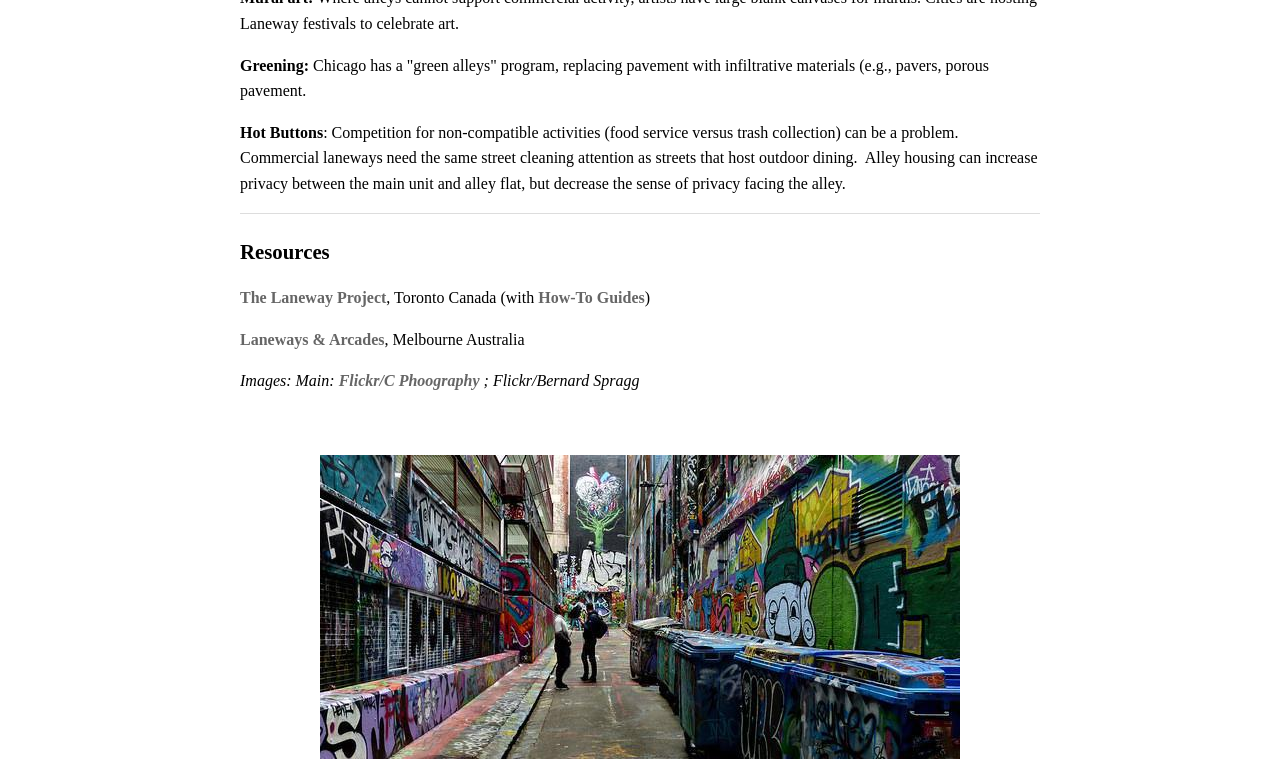What is the name of the project in Toronto, Canada?
Please provide a comprehensive answer based on the details in the screenshot.

The link 'The Laneway Project' is mentioned in the resources section, and it is related to Toronto, Canada.